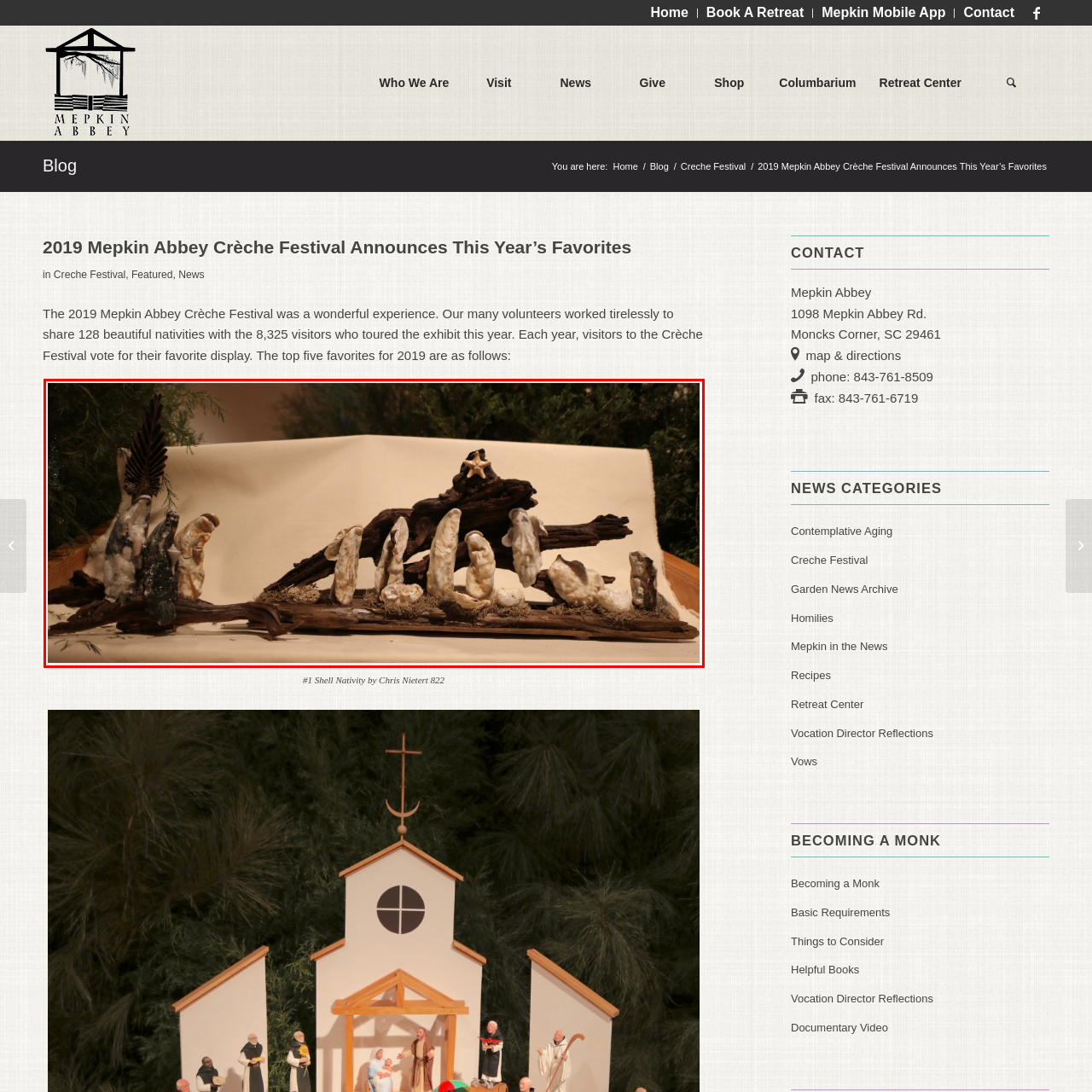What element adds a rustic feel to the display?
Inspect the image enclosed by the red bounding box and provide a detailed and comprehensive answer to the question.

The caption highlights the natural depiction of a star above the scene, complemented by driftwood elements that lend a rustic and organic feel to the overall display, which implies that the driftwood is the element that adds a rustic feel to the display.